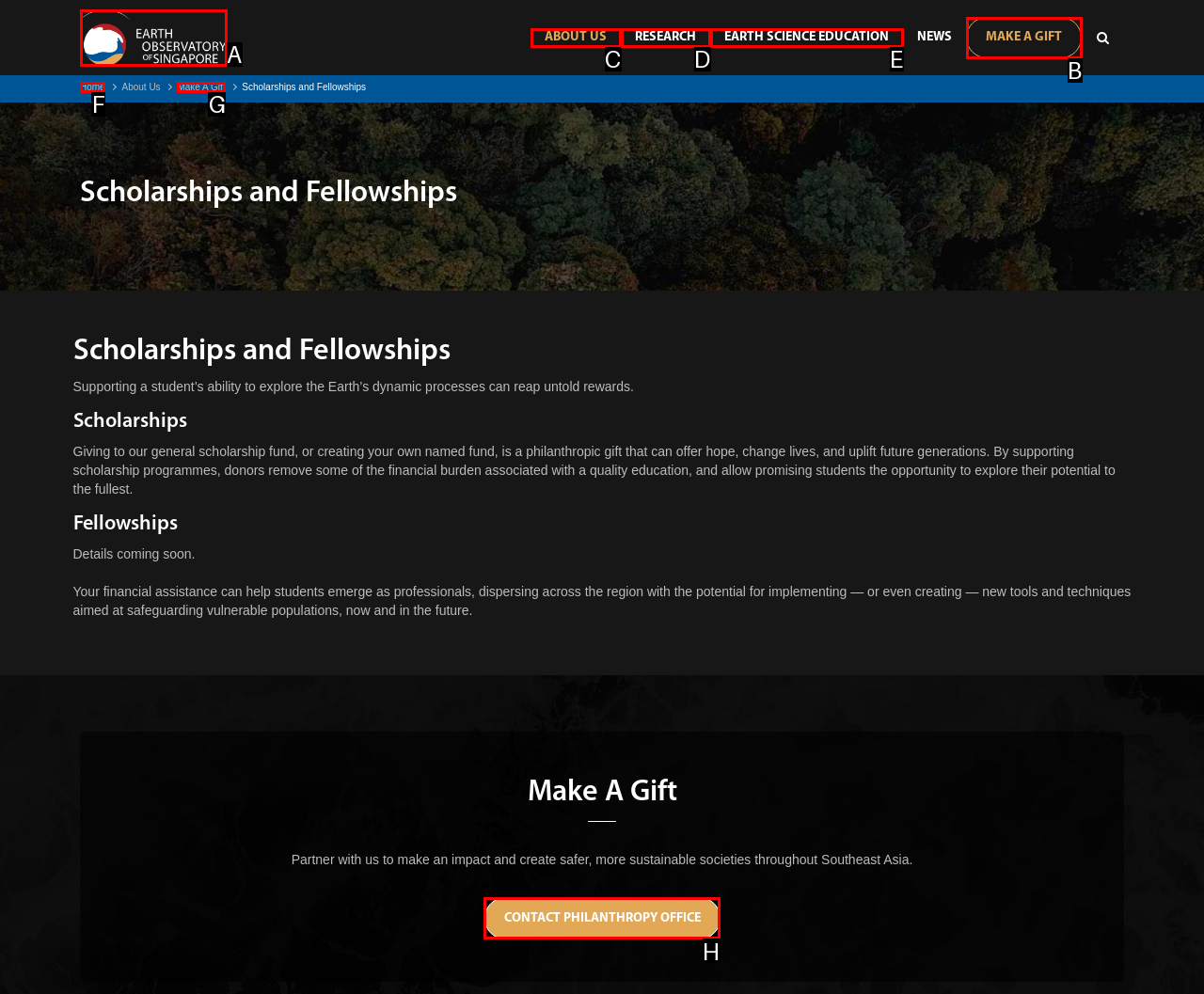Identify the correct UI element to click to achieve the task: Click on CONTACT PHILANTHROPY OFFICE.
Answer with the letter of the appropriate option from the choices given.

H